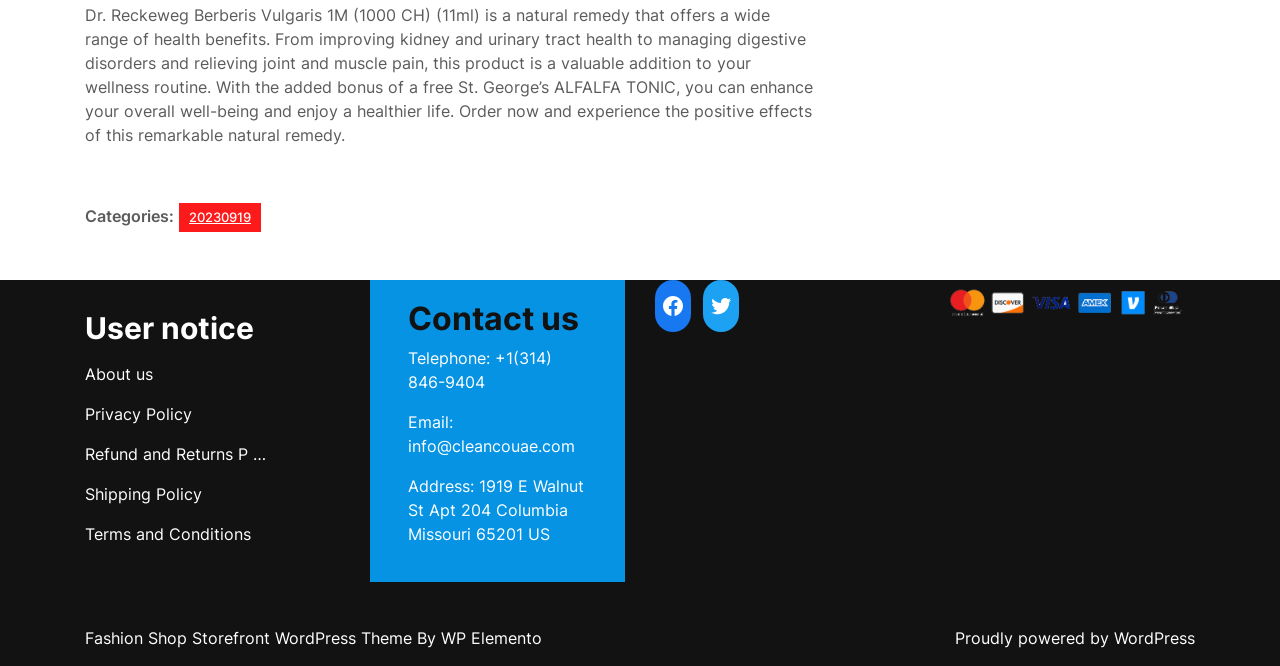Please specify the bounding box coordinates of the region to click in order to perform the following instruction: "Like the post about Summer Camp".

None